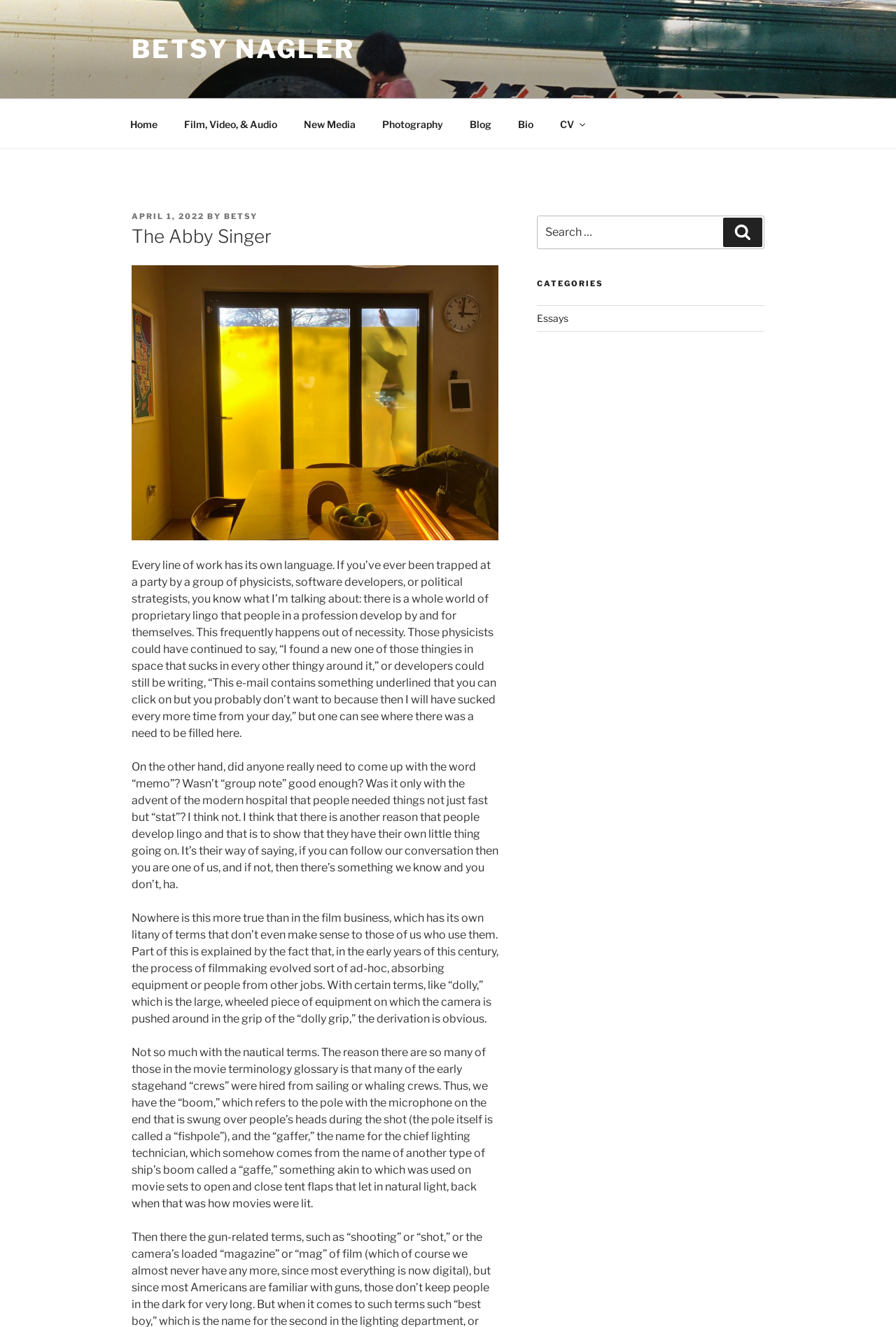Locate the bounding box coordinates of the area to click to fulfill this instruction: "View the 'Film, Video, & Audio' page". The bounding box should be presented as four float numbers between 0 and 1, in the order [left, top, right, bottom].

[0.191, 0.08, 0.323, 0.106]